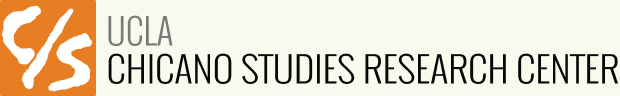Give a one-word or short-phrase answer to the following question: 
What is the purpose of the logo's visual identity?

Outreach and branding